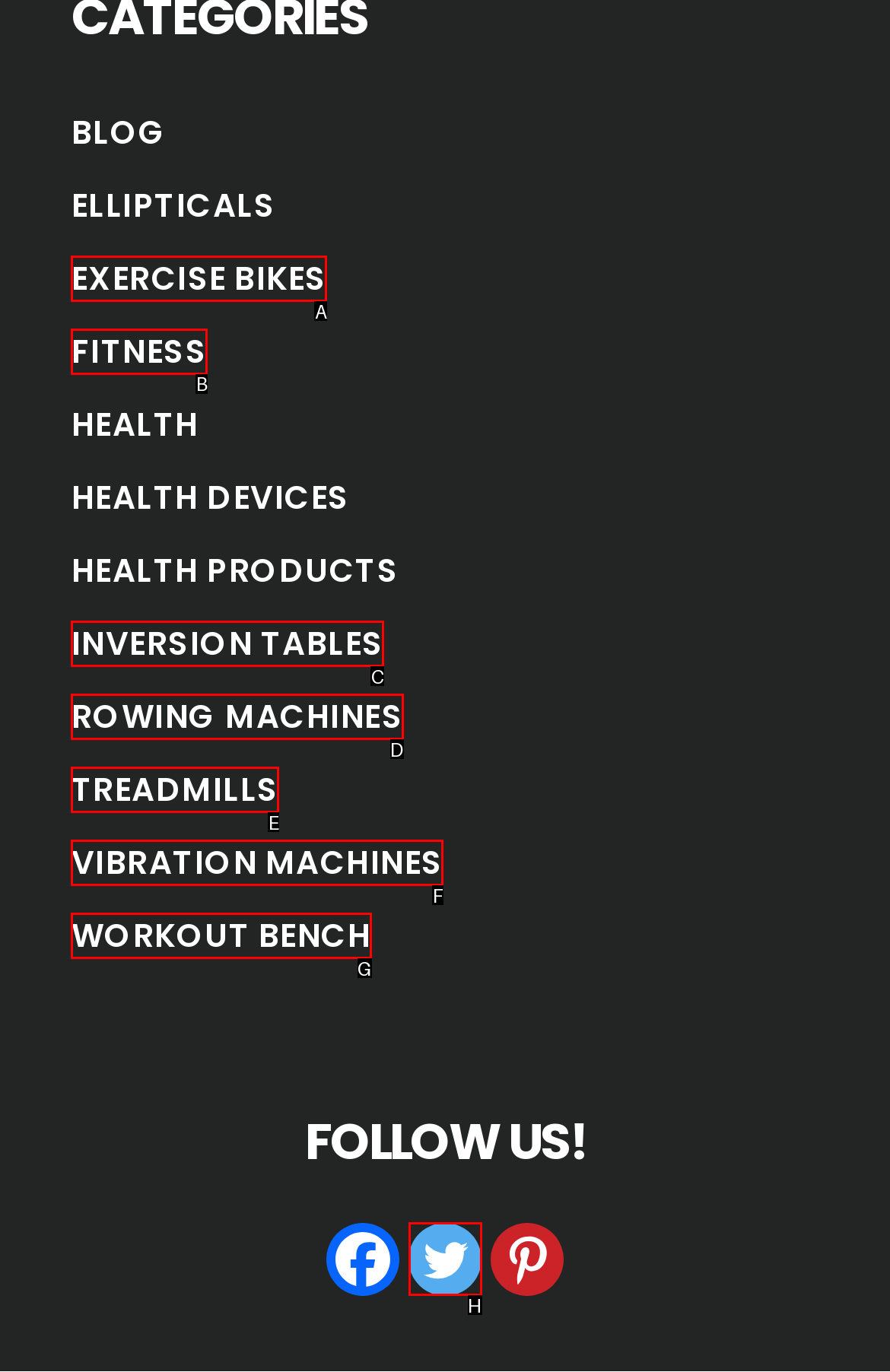From the given options, indicate the letter that corresponds to the action needed to complete this task: Check Champion of Champions. Respond with only the letter.

None